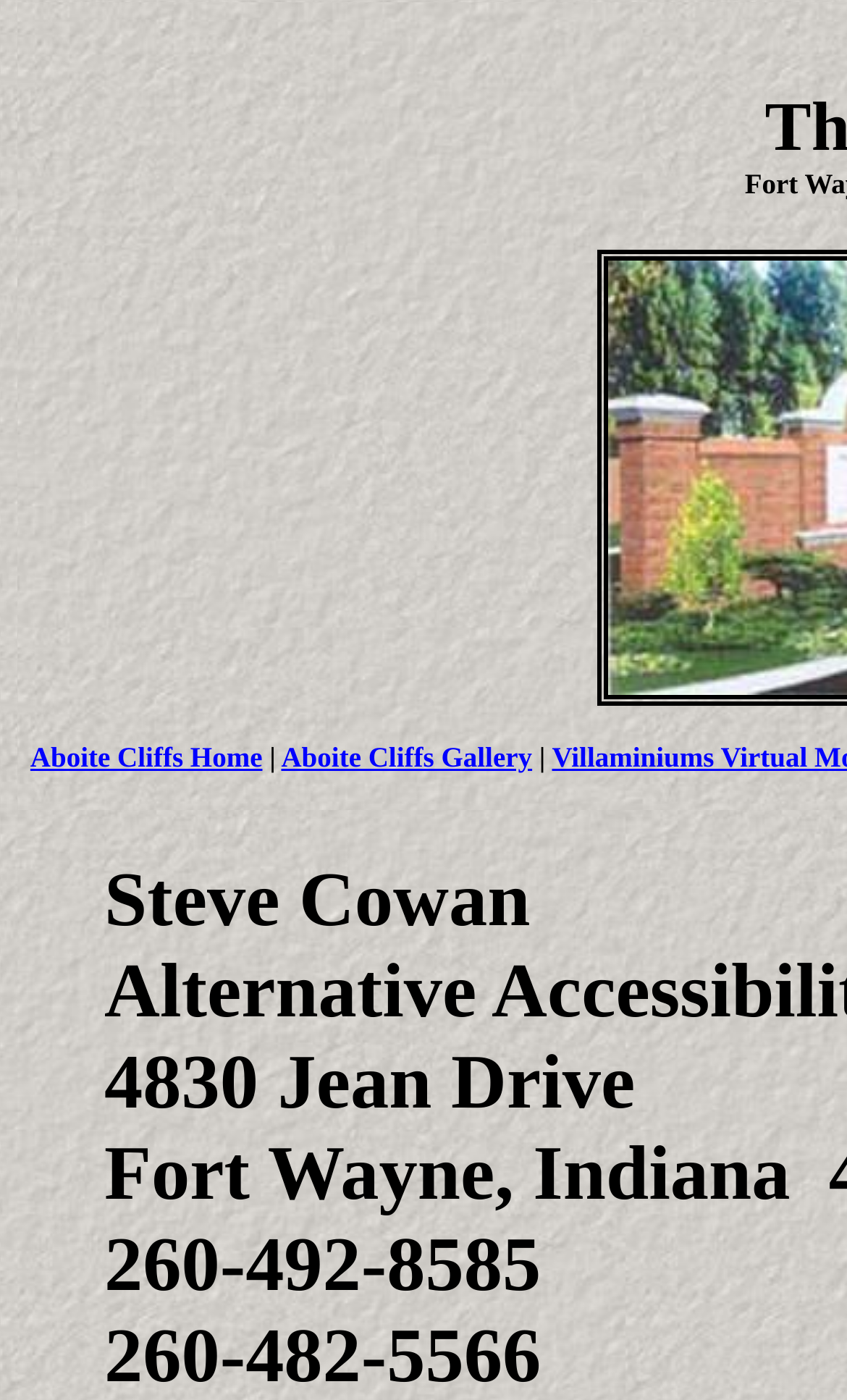What is the principal heading displayed on the webpage?

The Cliffs in Aboite 
Fort Wayne's newest exclusive real estate subdivision